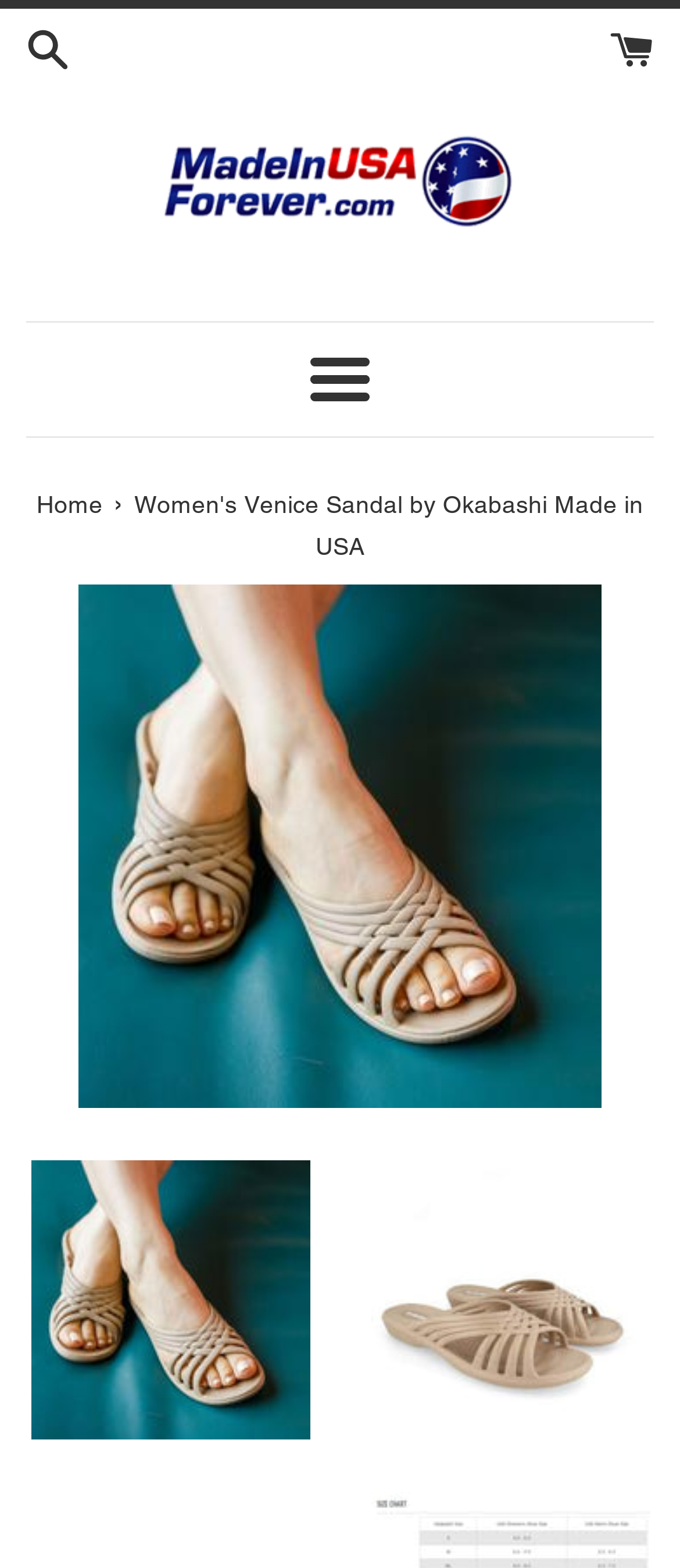Provide the bounding box coordinates of the UI element this sentence describes: "alt="Okabashi Venice women's sandal chai"".

[0.538, 0.74, 0.962, 0.918]